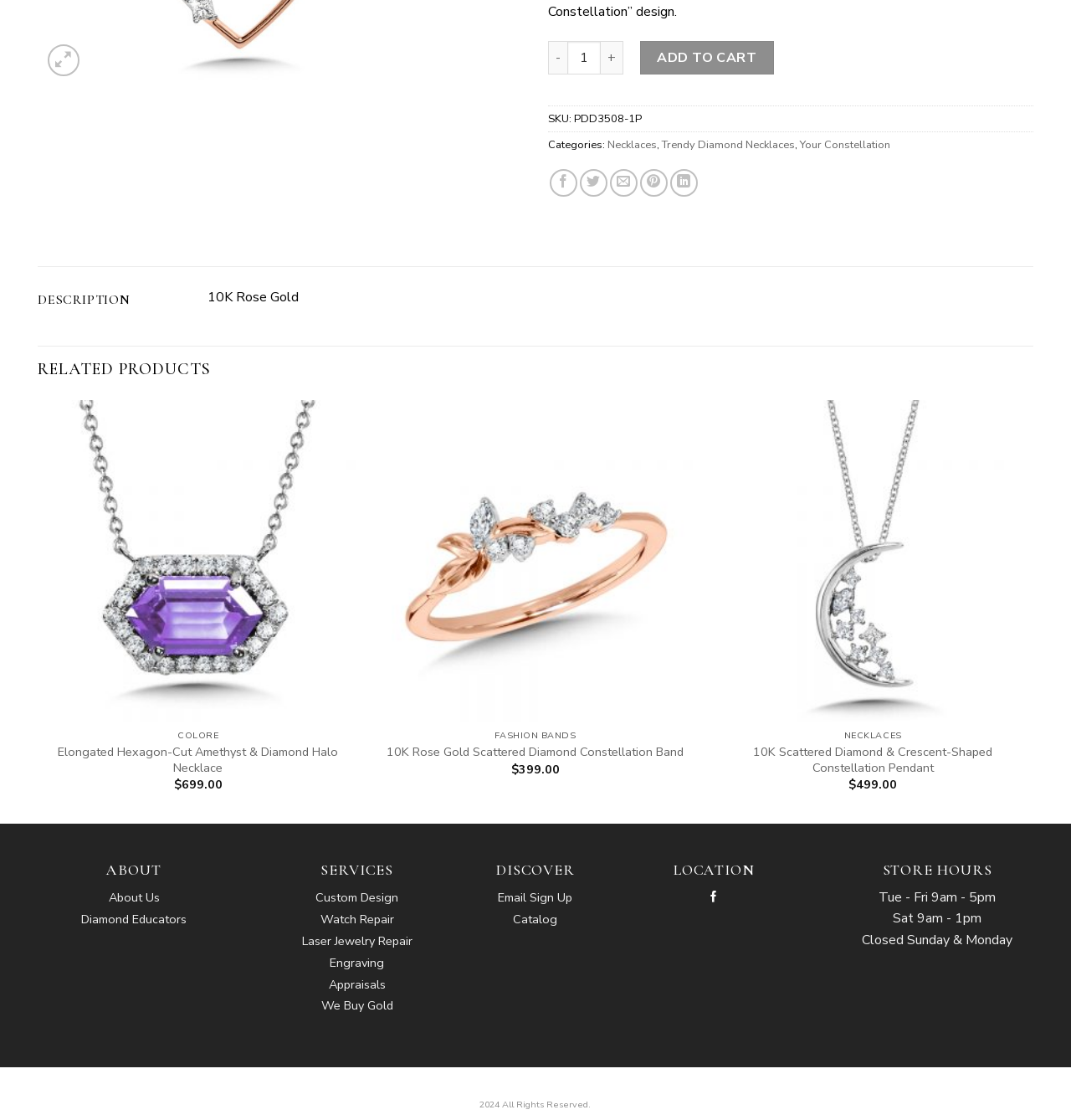Identify the bounding box for the UI element described as: "parent_node: ABOUT aria-label="Go to top"". The coordinates should be four float numbers between 0 and 1, i.e., [left, top, right, bottom].

[0.953, 0.443, 0.983, 0.472]